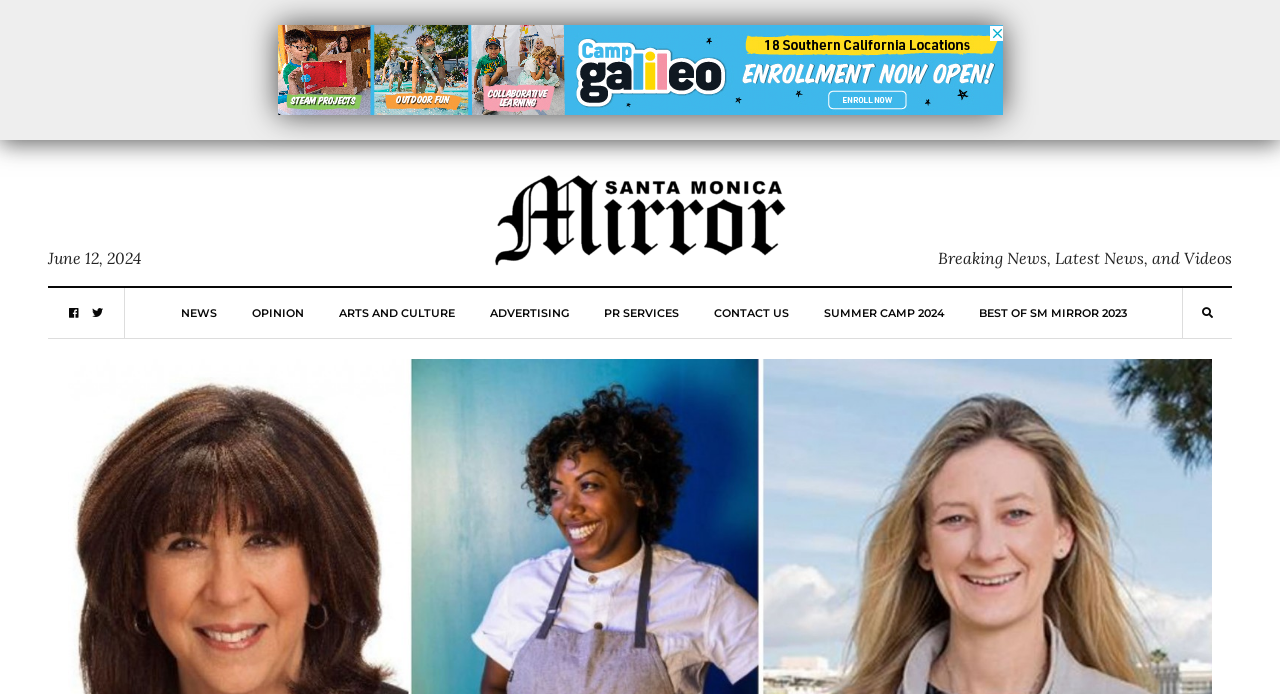What is the purpose of the icon with code ''?
Kindly answer the question with as much detail as you can.

I inferred the purpose of the icon with code '' as a search icon by recognizing the common symbol used for search functionality on webpages.